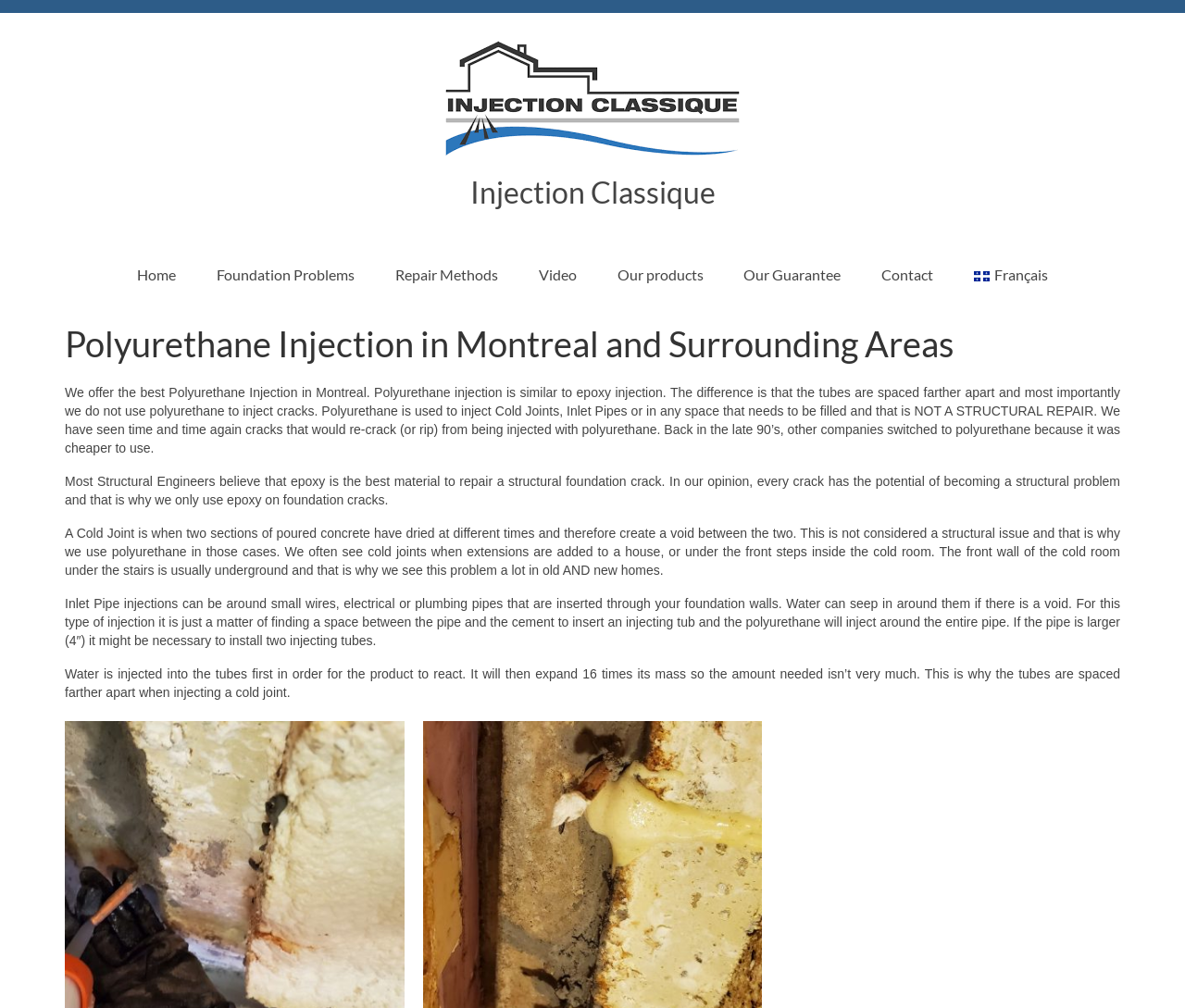Determine the coordinates of the bounding box for the clickable area needed to execute this instruction: "Click on the 'Home' link".

[0.1, 0.255, 0.164, 0.29]